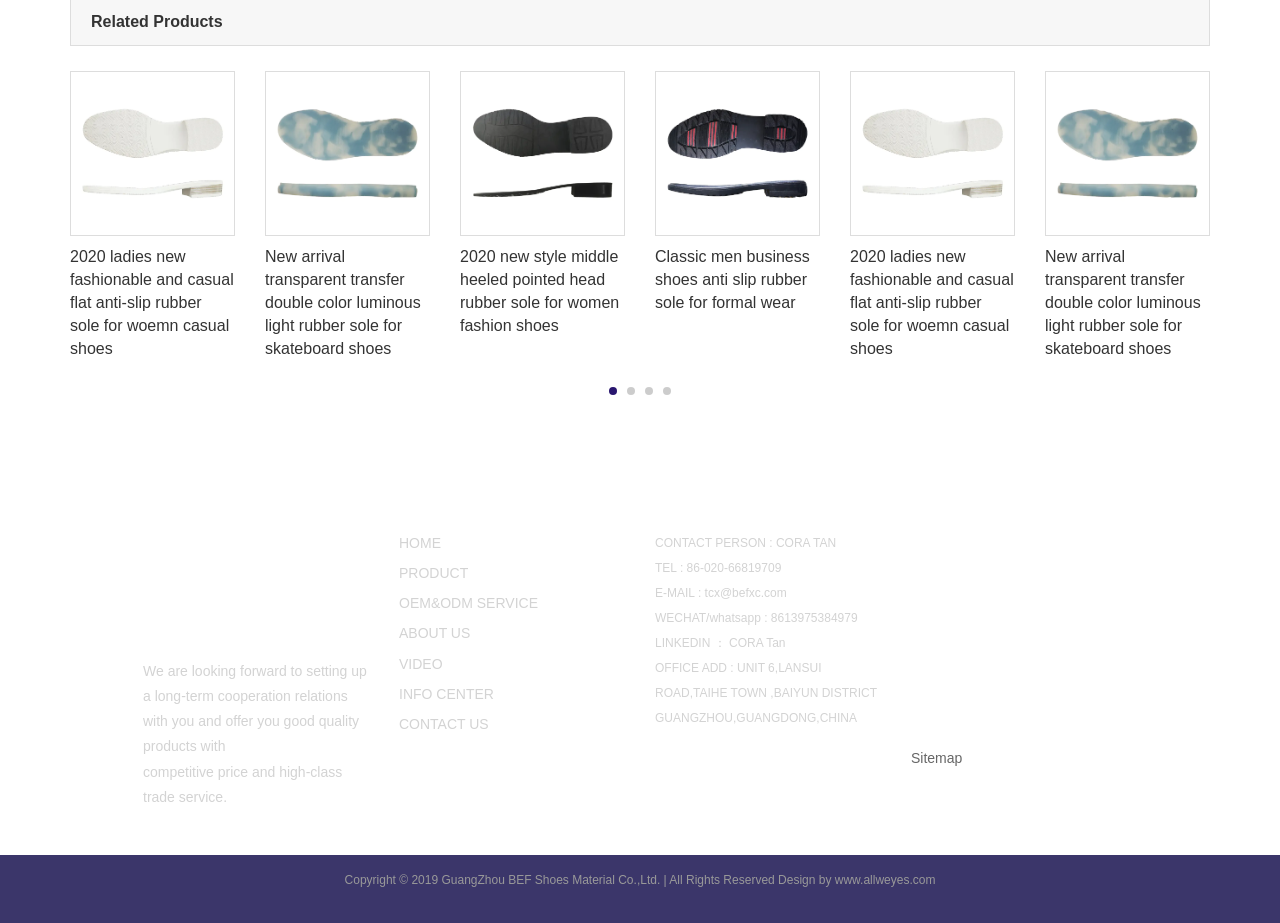Based on the provided description, "tcx@befxc.com", find the bounding box of the corresponding UI element in the screenshot.

[0.55, 0.635, 0.615, 0.65]